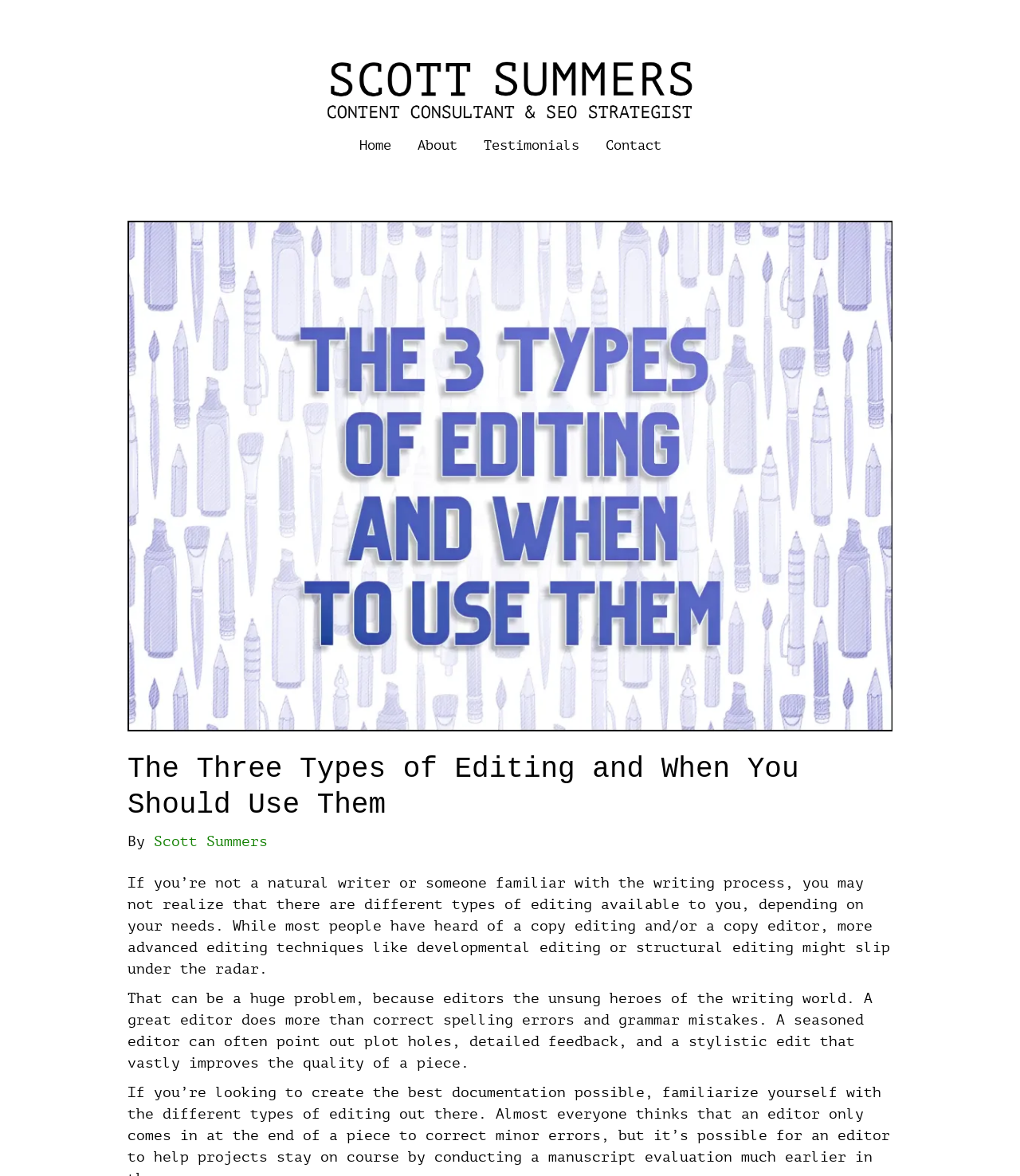Summarize the webpage in an elaborate manner.

The webpage is about the three types of editing and when to use them. At the top left of the page, there is a Summers Logo 2024 image. Next to it, on the top right, is a navigation menu with links to Home, About, Testimonials, and Contact. 

Below the navigation menu, there is a header section that spans most of the page's width. It contains a heading that reads "The Three Types of Editing and When You Should Use Them". Below the heading, there is a byline that says "By Scott Summers". 

The main content of the page starts below the header section. There are two paragraphs of text that discuss the importance of editing in the writing process. The first paragraph explains that there are different types of editing available, depending on one's needs, and that some advanced editing techniques might be unknown to many people. The second paragraph highlights the role of editors in improving the quality of a piece, beyond just correcting spelling errors and grammar mistakes.